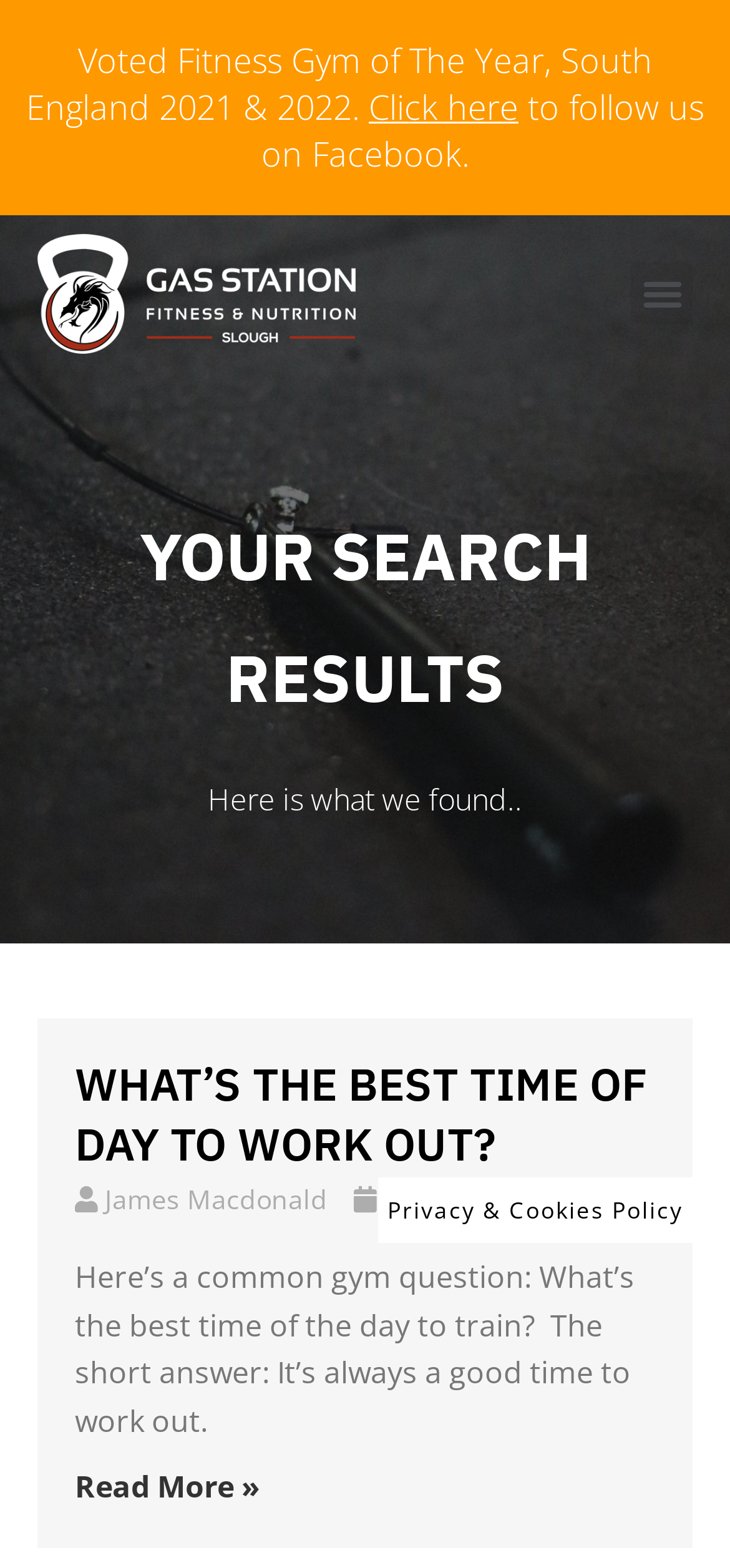How many articles are displayed on the search results page?
Could you give a comprehensive explanation in response to this question?

There is only one article displayed on the search results page, which is indicated by the article element with the heading 'WHAT’S THE BEST TIME OF DAY TO WORK OUT?' and its corresponding content.